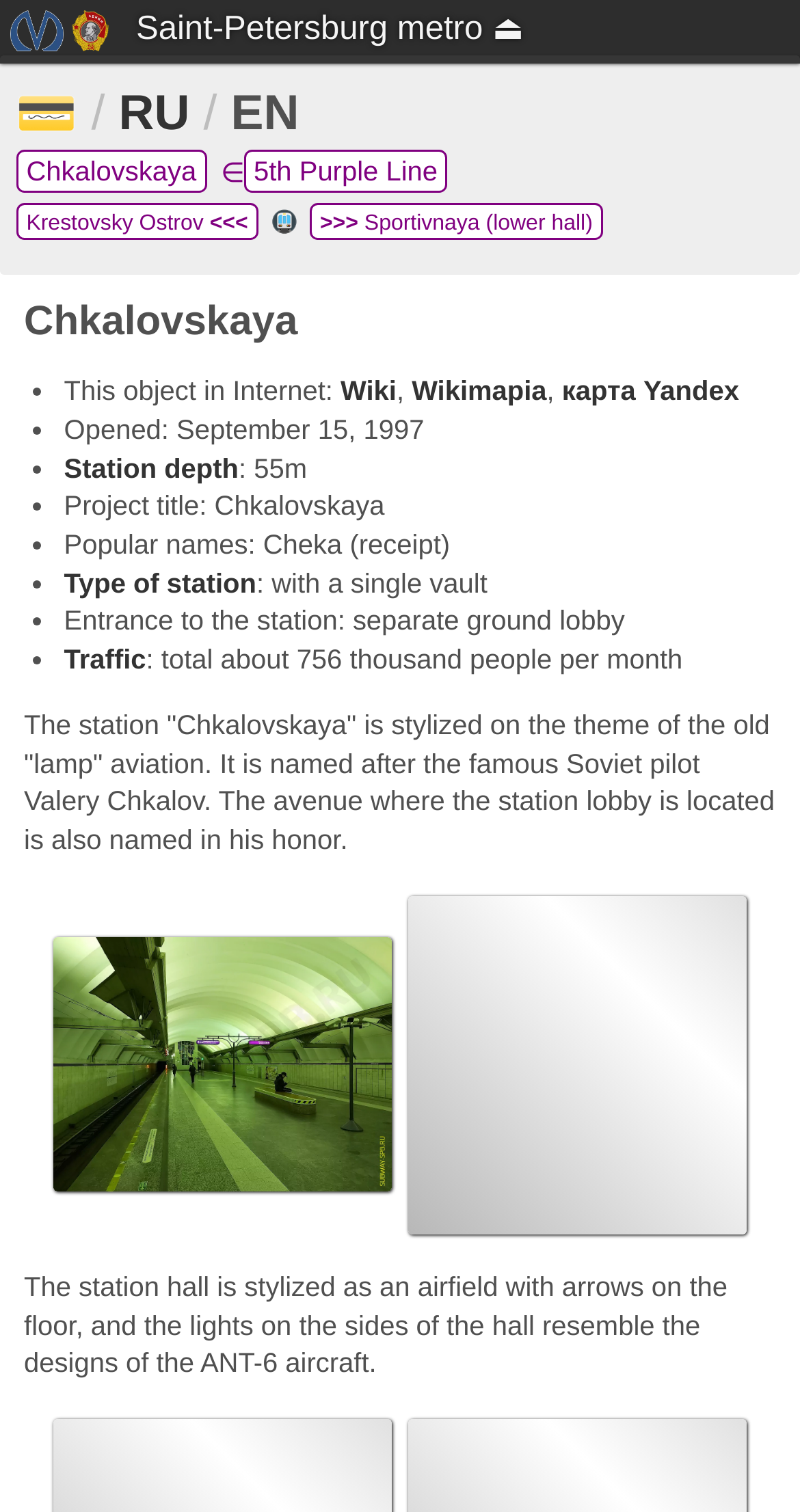Locate the heading on the webpage and return its text.

Saint-Petersburg metro ⏏